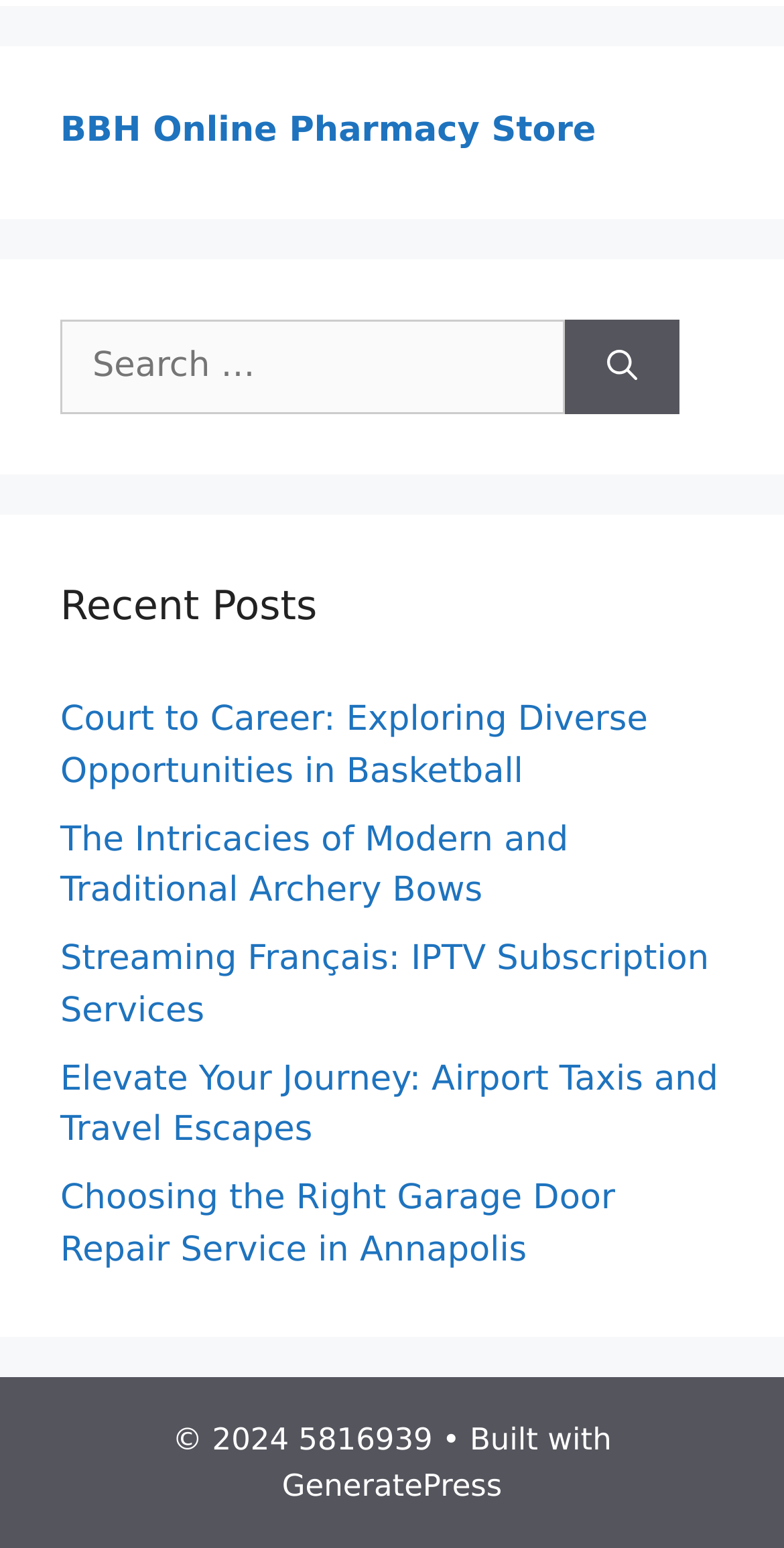What is the name of the online pharmacy store? From the image, respond with a single word or brief phrase.

BBH Online Pharmacy Store